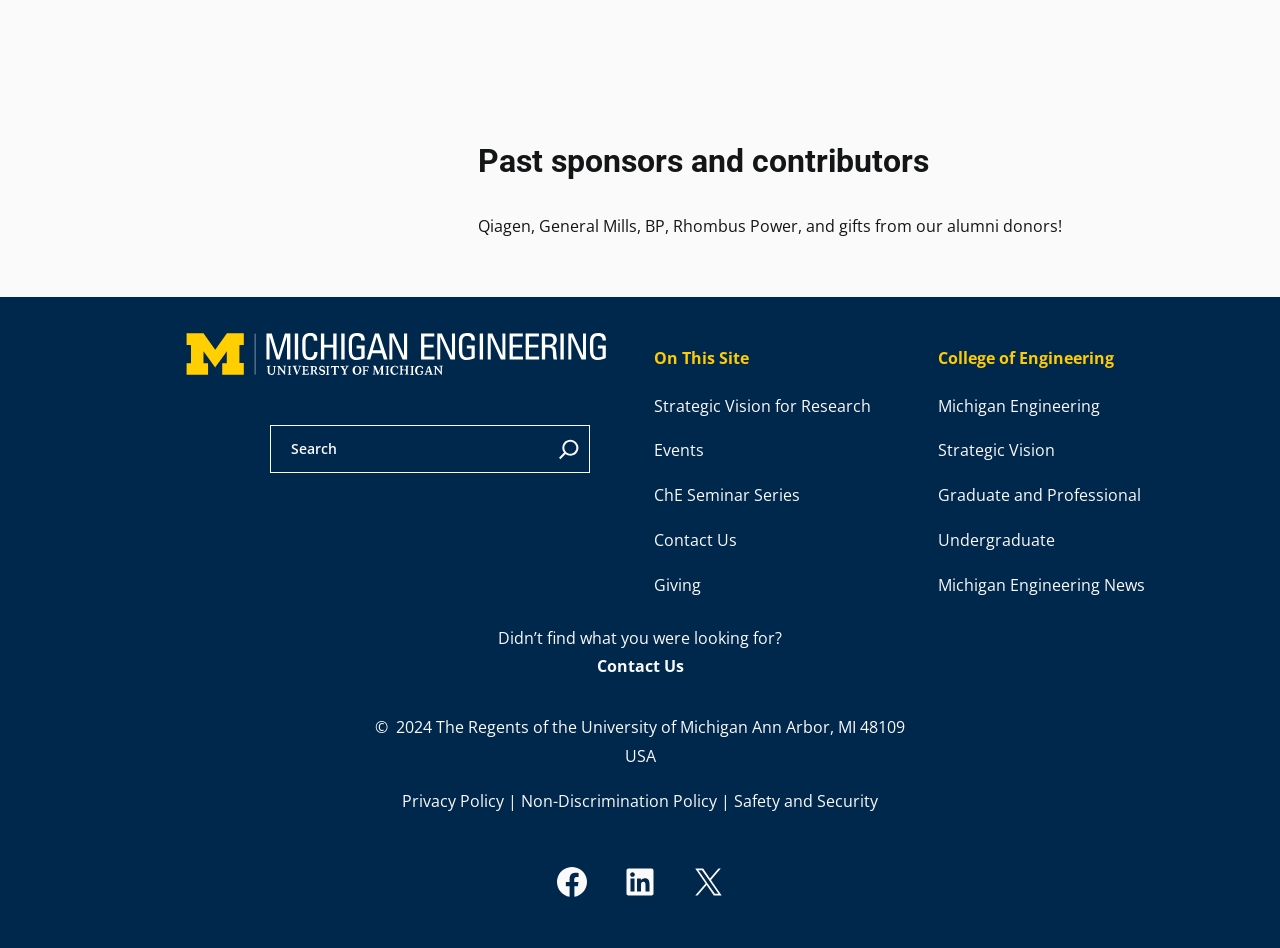Please give the bounding box coordinates of the area that should be clicked to fulfill the following instruction: "Check the Michigan Engineering News". The coordinates should be in the format of four float numbers from 0 to 1, i.e., [left, top, right, bottom].

[0.733, 0.594, 0.895, 0.641]